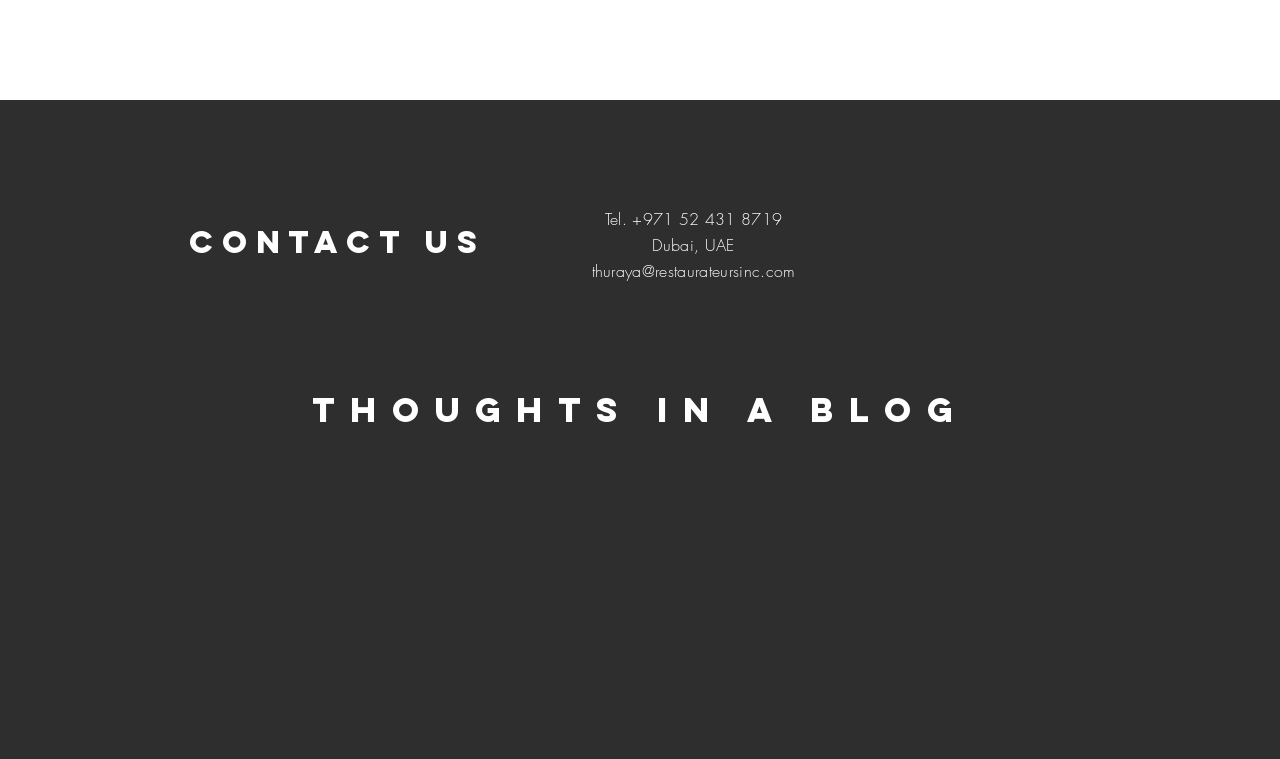Provide the bounding box coordinates of the HTML element this sentence describes: "thuraya@restaurateursinc.com". The bounding box coordinates consist of four float numbers between 0 and 1, i.e., [left, top, right, bottom].

[0.462, 0.343, 0.621, 0.372]